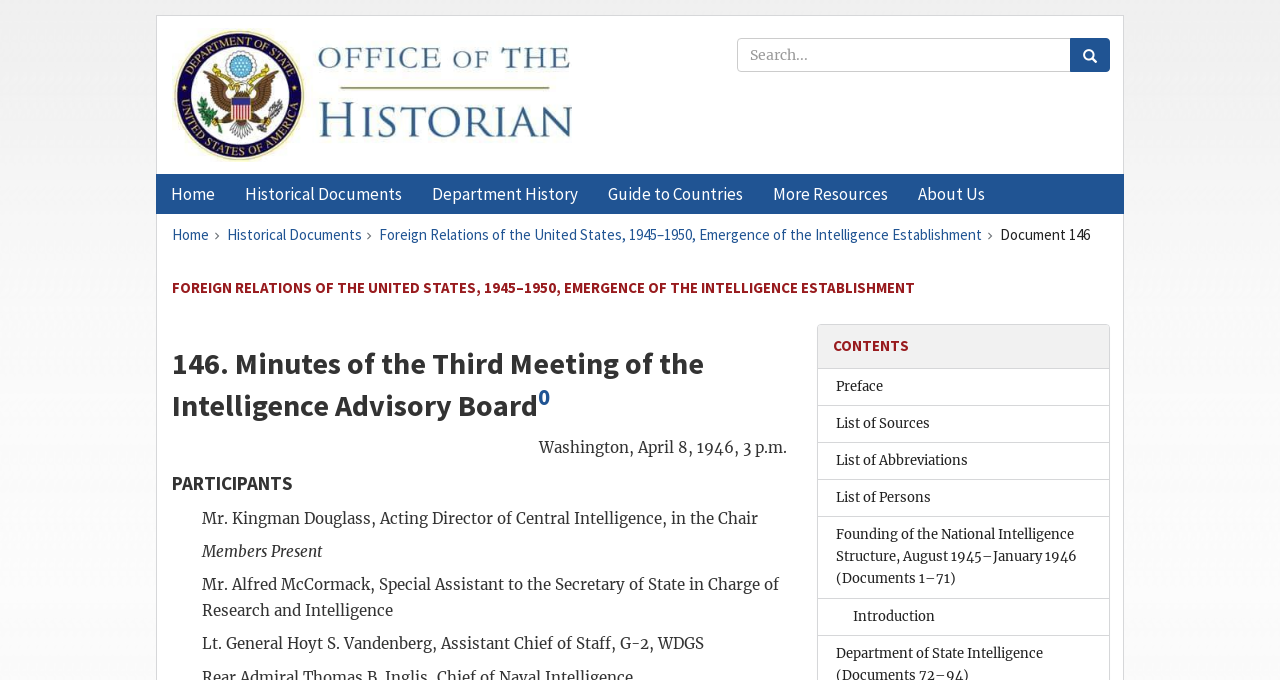Locate the bounding box coordinates of the element you need to click to accomplish the task described by this instruction: "Search for historical documents".

[0.576, 0.056, 0.867, 0.106]